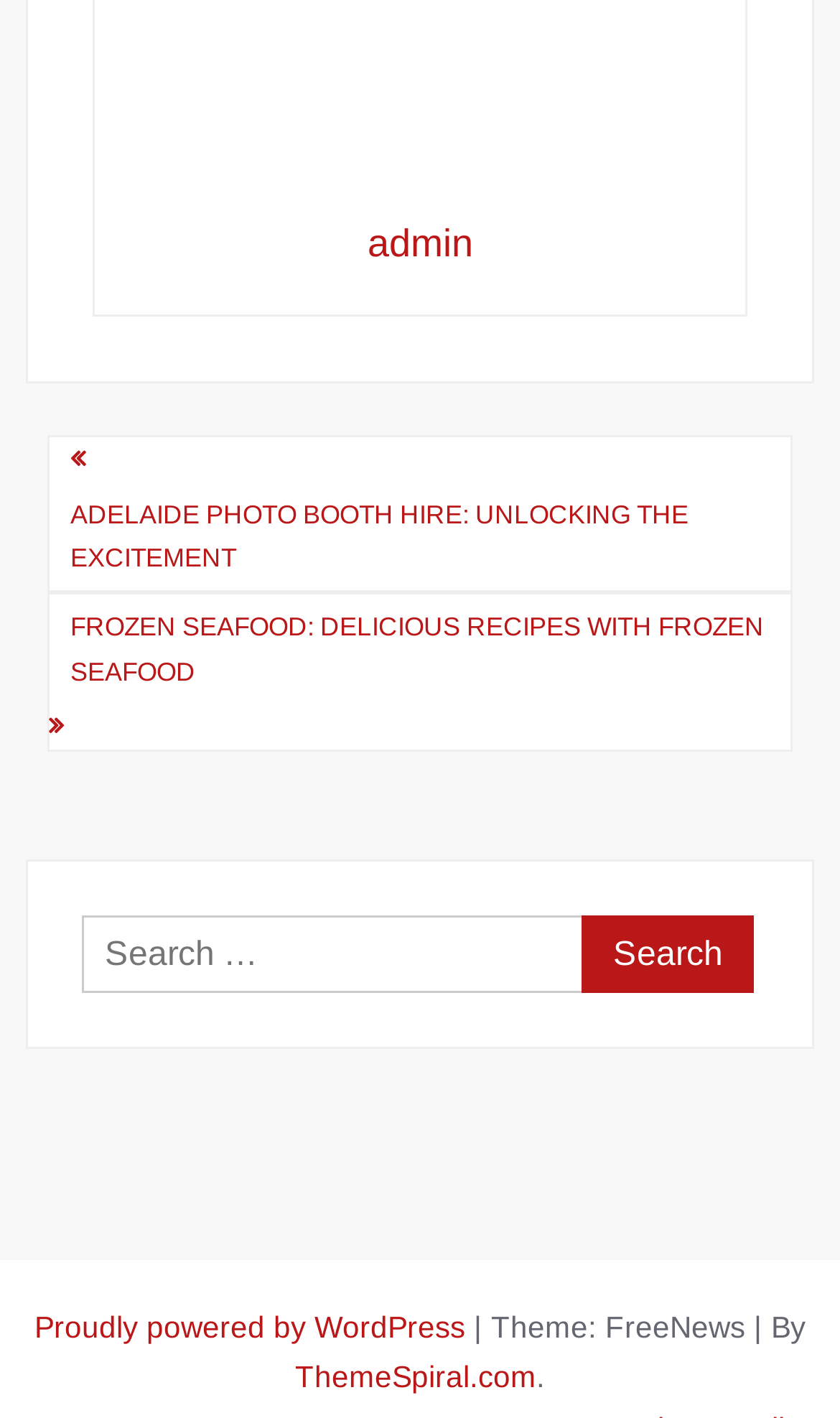How many navigation links are there?
Please describe in detail the information shown in the image to answer the question.

I counted the number of links under the 'Posts' navigation section, which are 'ADELAIDE PHOTO BOOTH HIRE: UNLOCKING THE EXCITEMENT' and 'FROZEN SEAFOOD: DELICIOUS RECIPES WITH FROZEN SEAFOOD', so there are 2 navigation links.